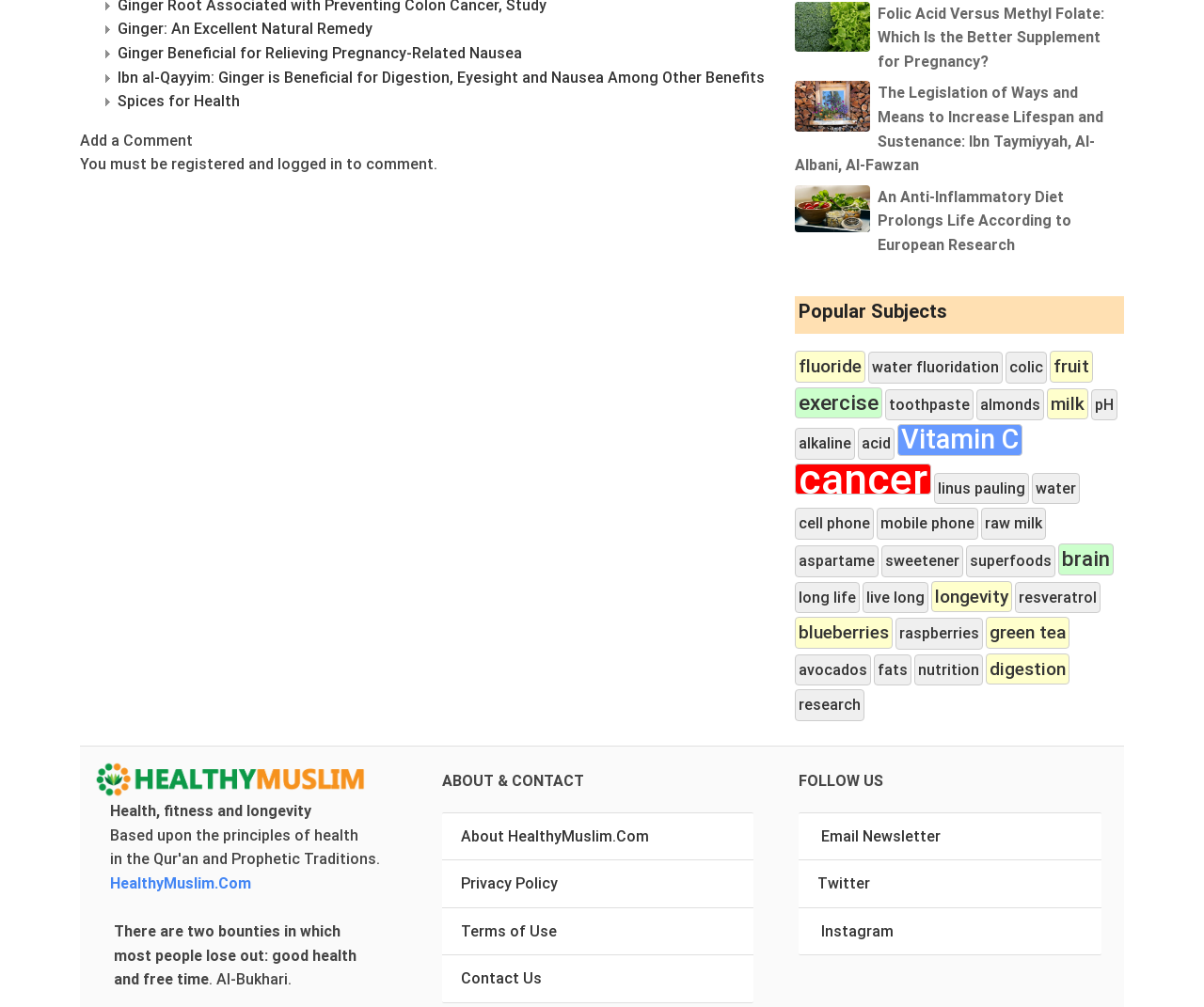Please identify the bounding box coordinates of the clickable area that will allow you to execute the instruction: "Contact Us".

[0.383, 0.962, 0.45, 0.981]